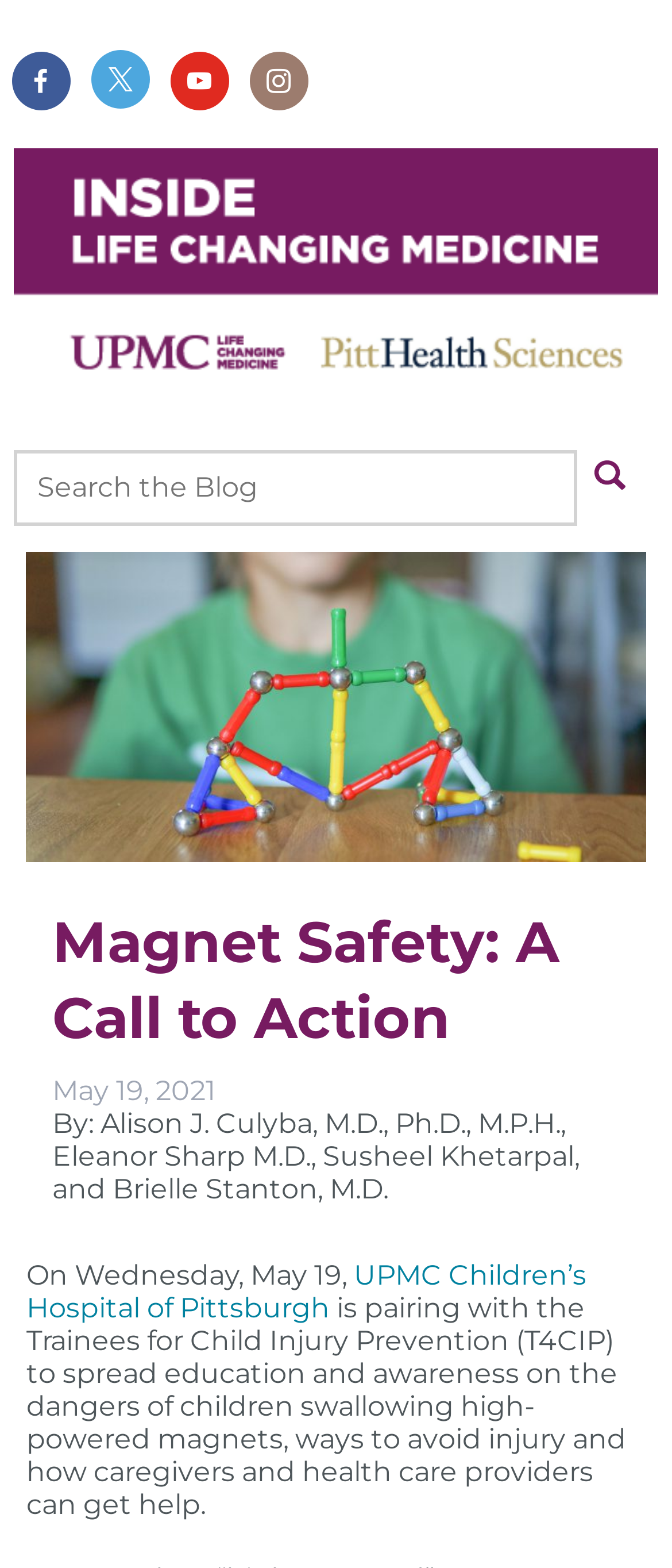What is the name of the hospital partnering with T4CIP?
Using the image, elaborate on the answer with as much detail as possible.

The name of the hospital partnering with T4CIP can be found in the link element, which is a child of the static text element. The link element contains the text 'UPMC Children’s Hospital of Pittsburgh', which indicates the name of the hospital.